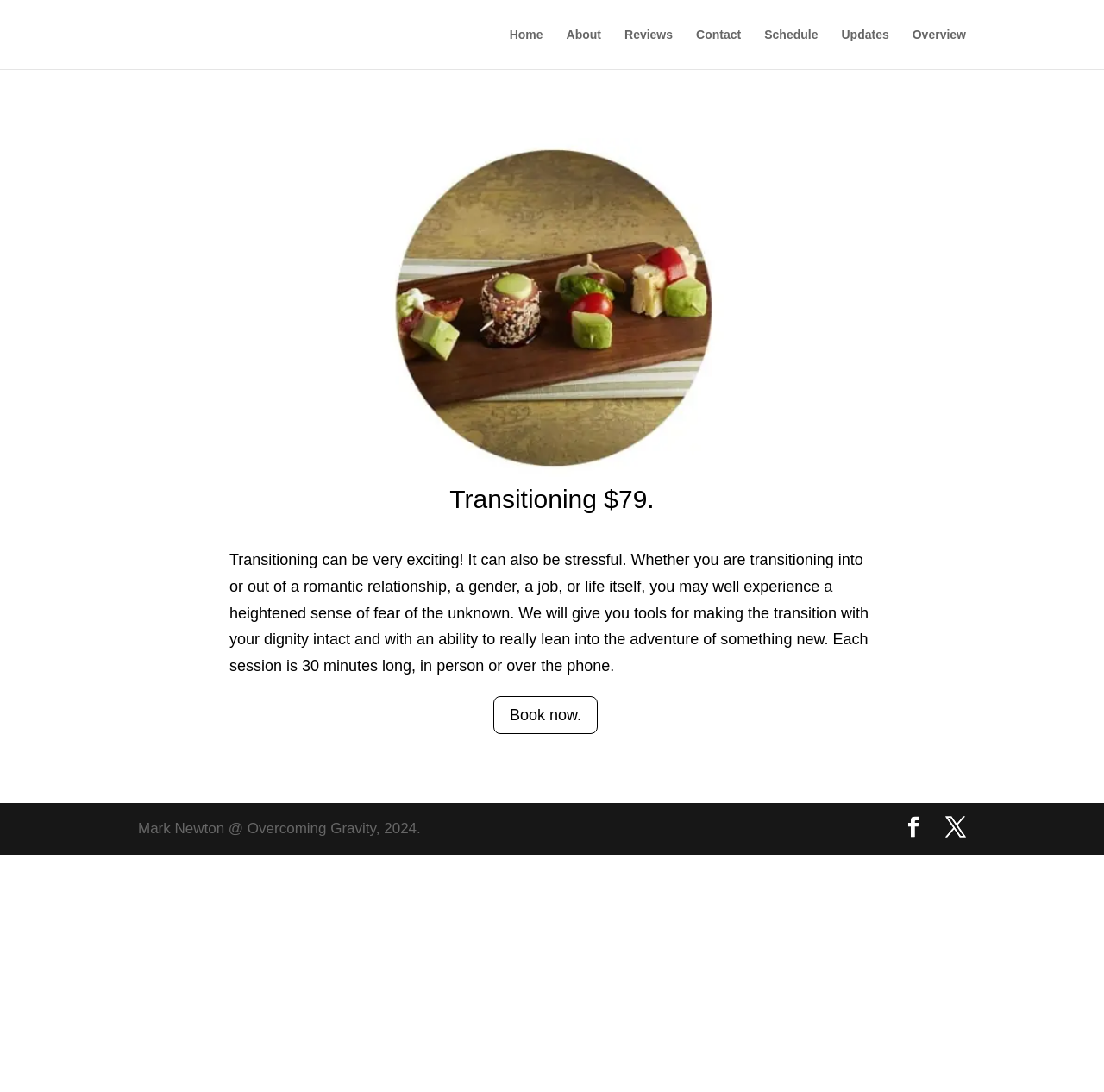Using the webpage screenshot and the element description Book now., determine the bounding box coordinates. Specify the coordinates in the format (top-left x, top-left y, bottom-right x, bottom-right y) with values ranging from 0 to 1.

[0.447, 0.638, 0.541, 0.672]